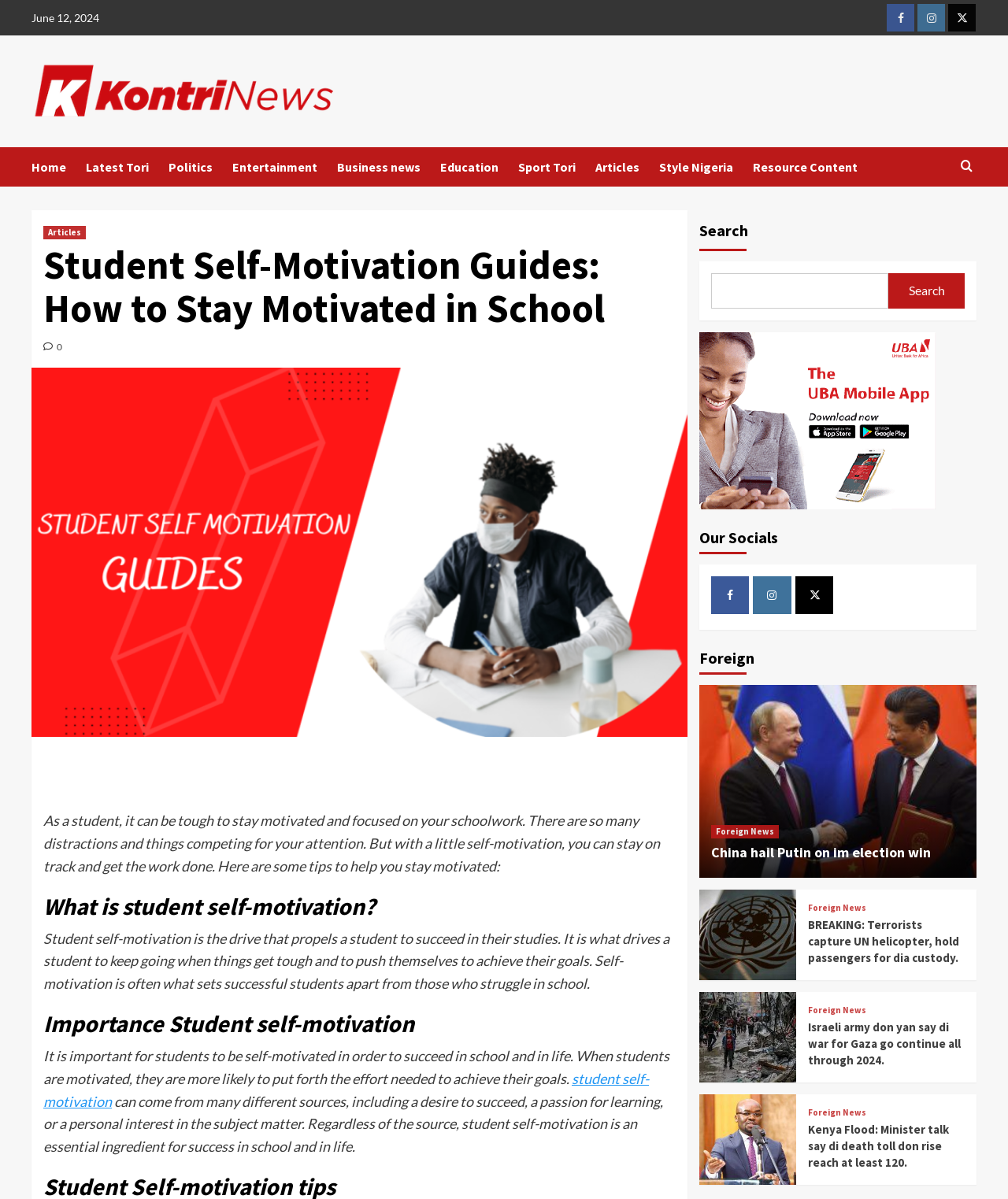How many foreign news articles are displayed on the webpage?
Please provide an in-depth and detailed response to the question.

I counted the foreign news articles displayed on the webpage and found four articles, which are about China, Israel, Kenya, and UN helicopter.